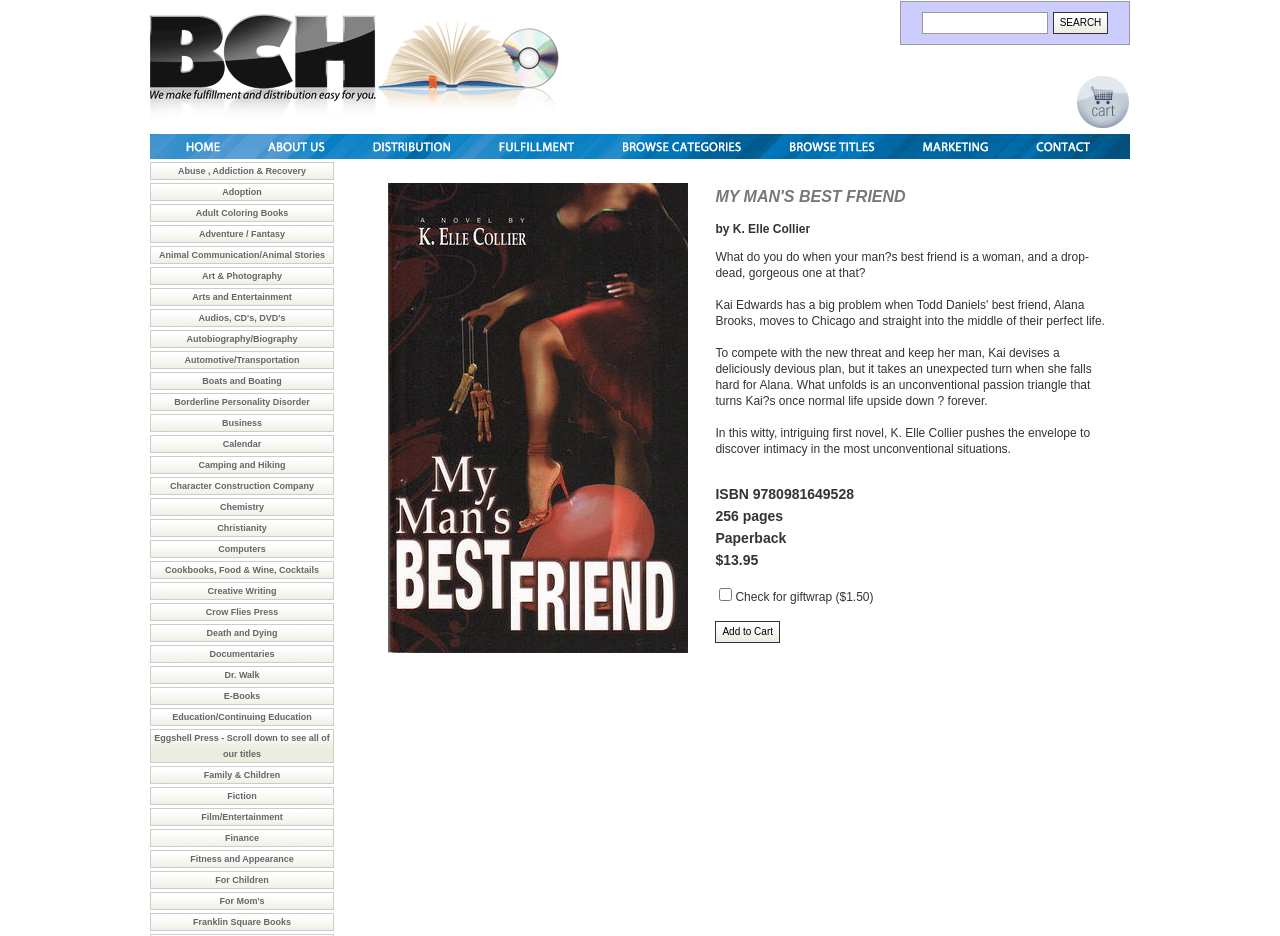Given the description: "Family & Children", determine the bounding box coordinates of the UI element. The coordinates should be formatted as four float numbers between 0 and 1, [left, top, right, bottom].

[0.159, 0.823, 0.219, 0.833]